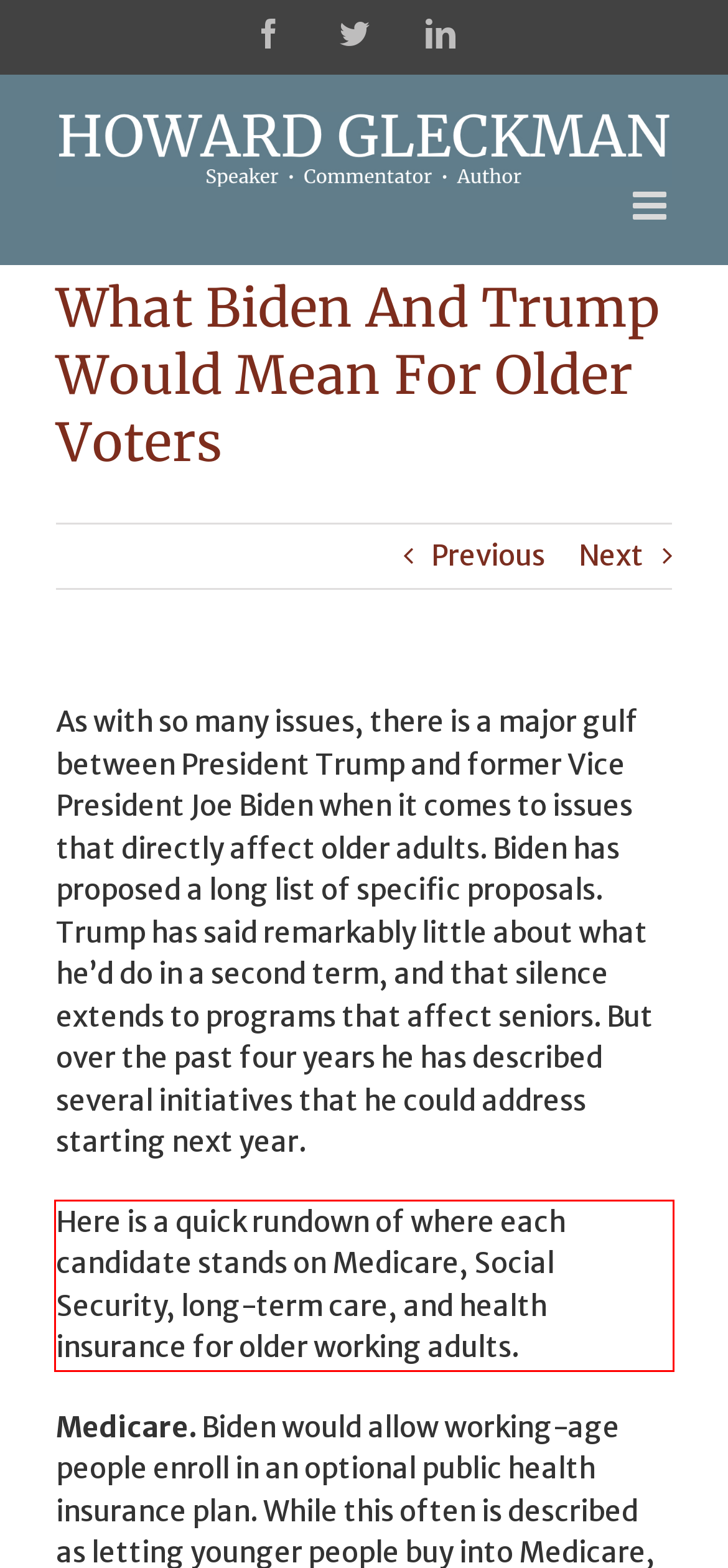Within the screenshot of the webpage, locate the red bounding box and use OCR to identify and provide the text content inside it.

Here is a quick rundown of where each candidate stands on Medicare, Social Security, long-term care, and health insurance for older working adults.